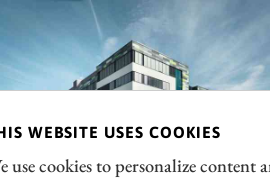What type of building is featured in the image?
Please provide a single word or phrase answer based on the image.

modern architectural structure